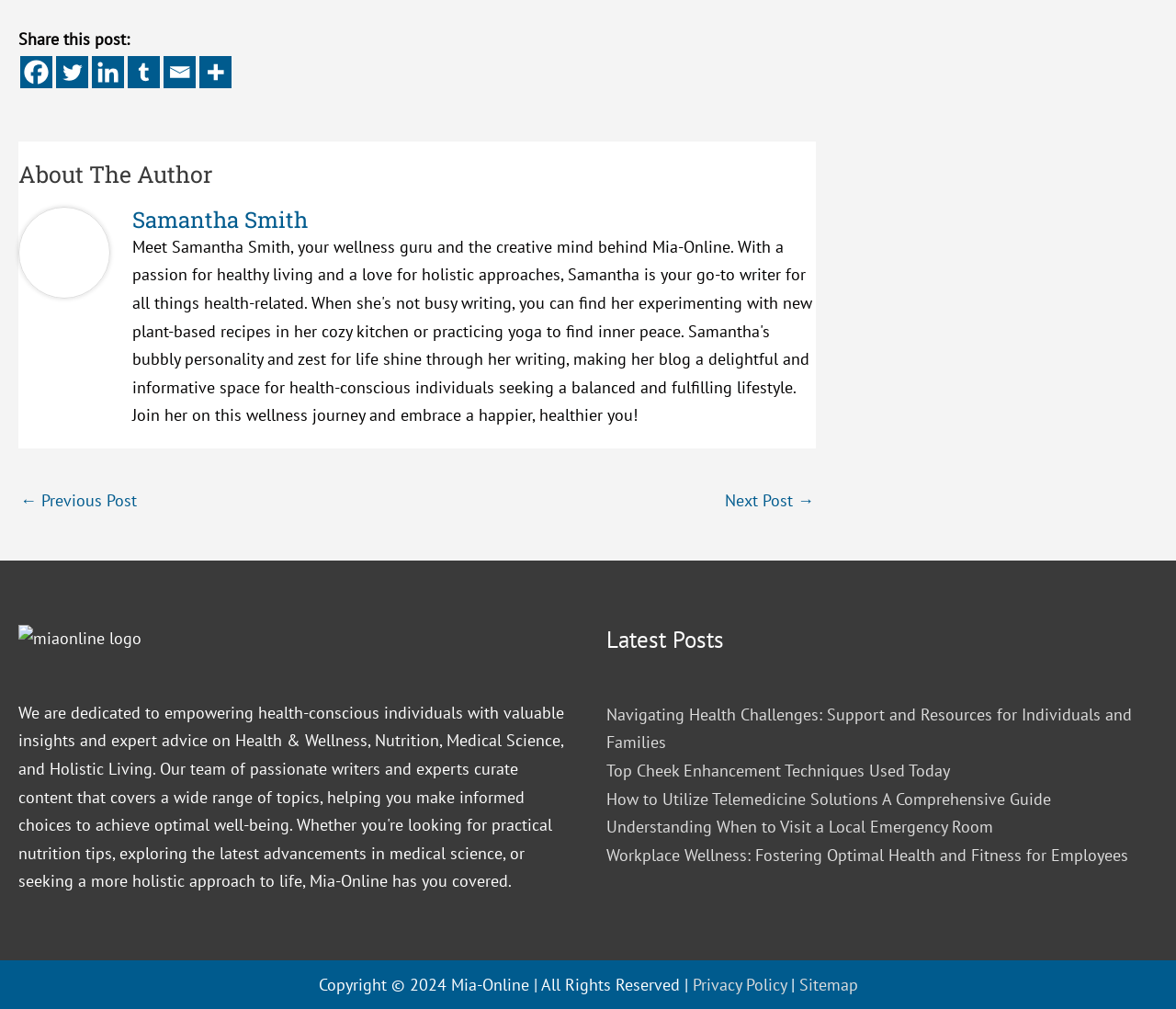Please specify the bounding box coordinates of the element that should be clicked to execute the given instruction: 'Go to the next post'. Ensure the coordinates are four float numbers between 0 and 1, expressed as [left, top, right, bottom].

[0.616, 0.479, 0.692, 0.517]